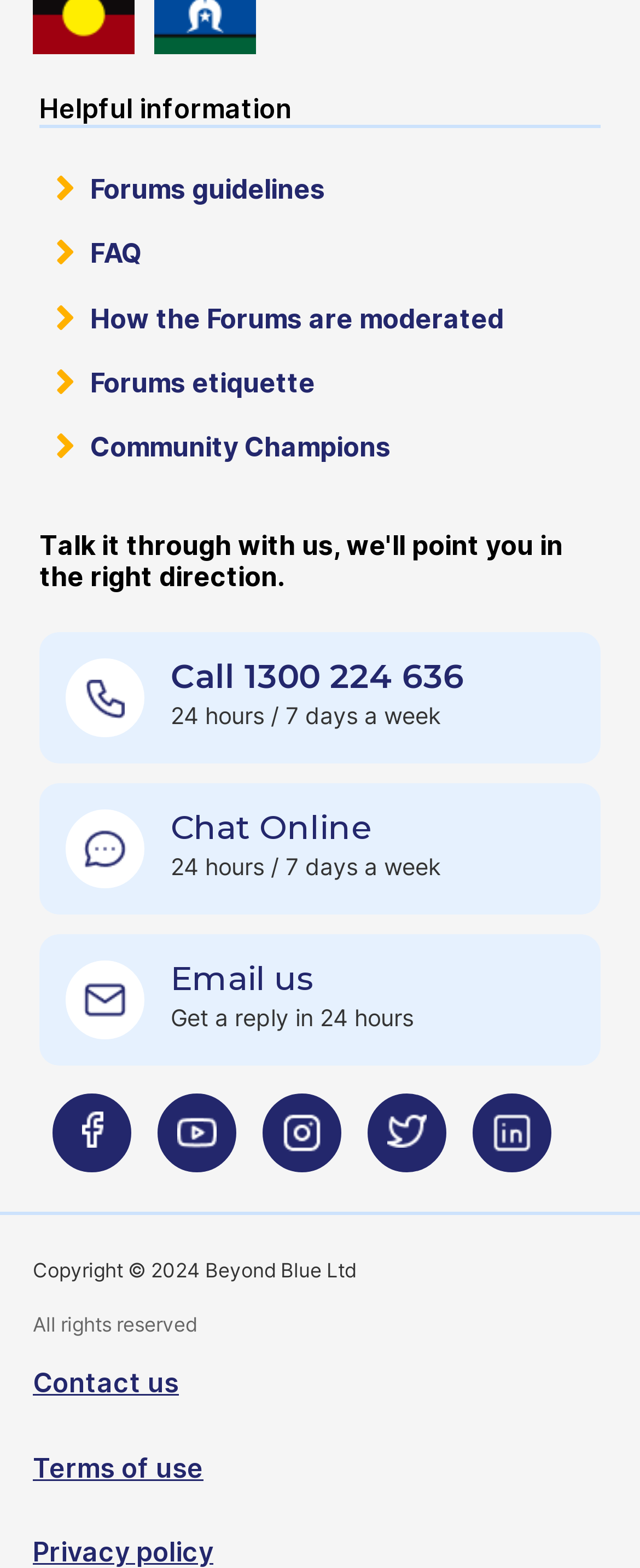What is the phone number to call?
Using the visual information, respond with a single word or phrase.

1300 224 636